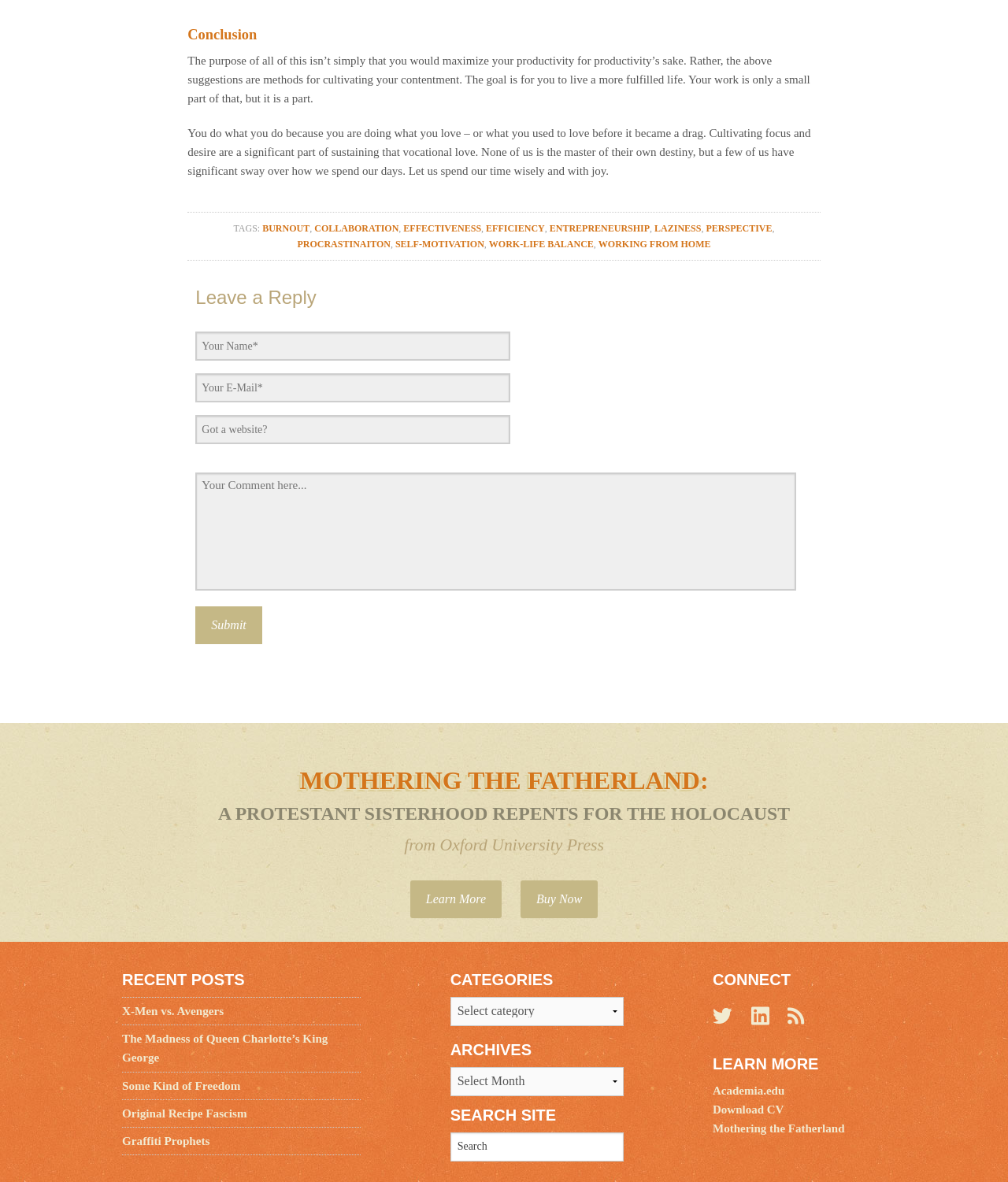How many textboxes are there in the 'Leave a Reply' section?
Can you provide an in-depth and detailed response to the question?

There are 4 textboxes in the 'Leave a Reply' section, which are for entering name, email, website, and comment.